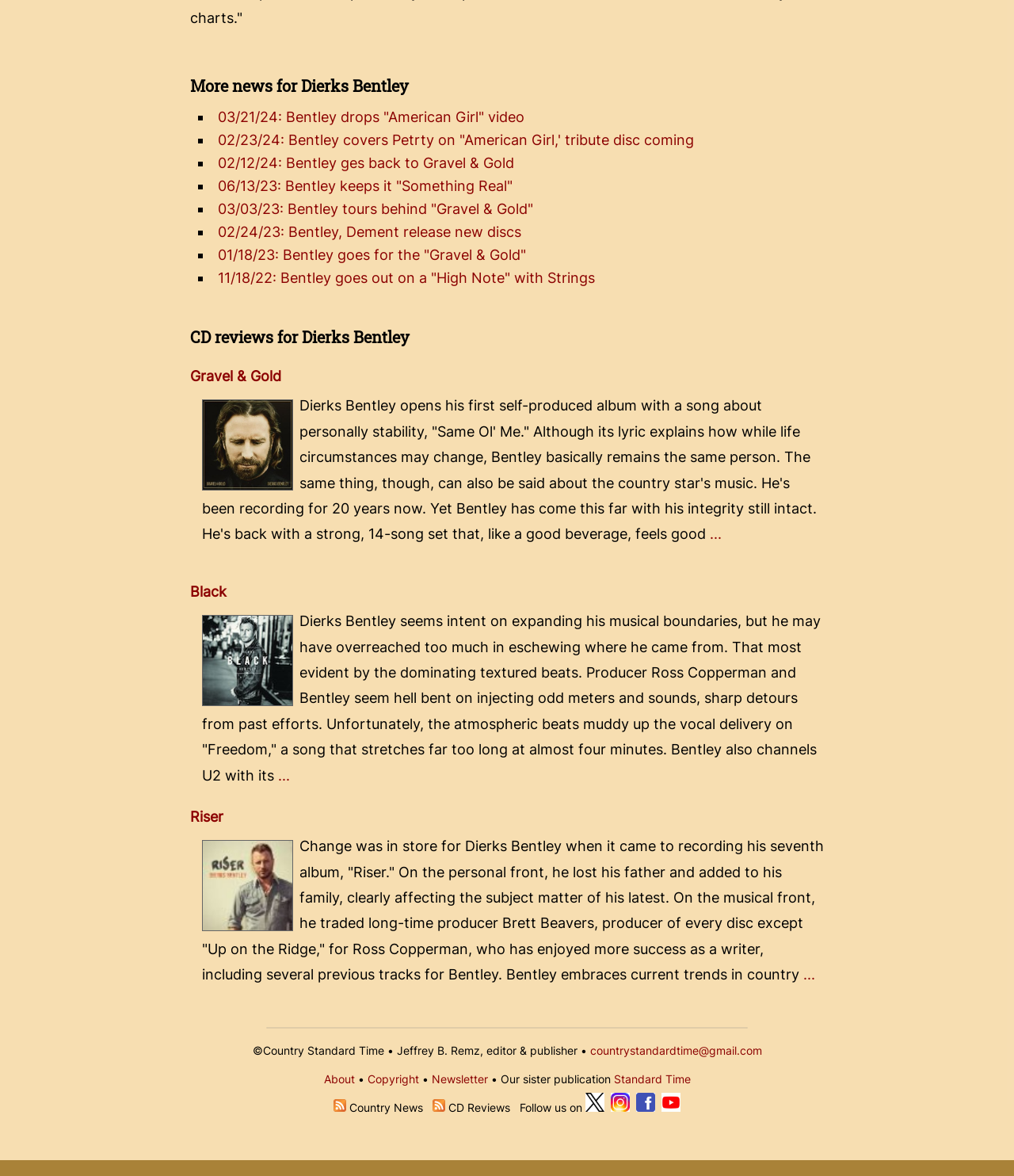Based on the provided description, "Riser", find the bounding box of the corresponding UI element in the screenshot.

[0.188, 0.687, 0.22, 0.701]